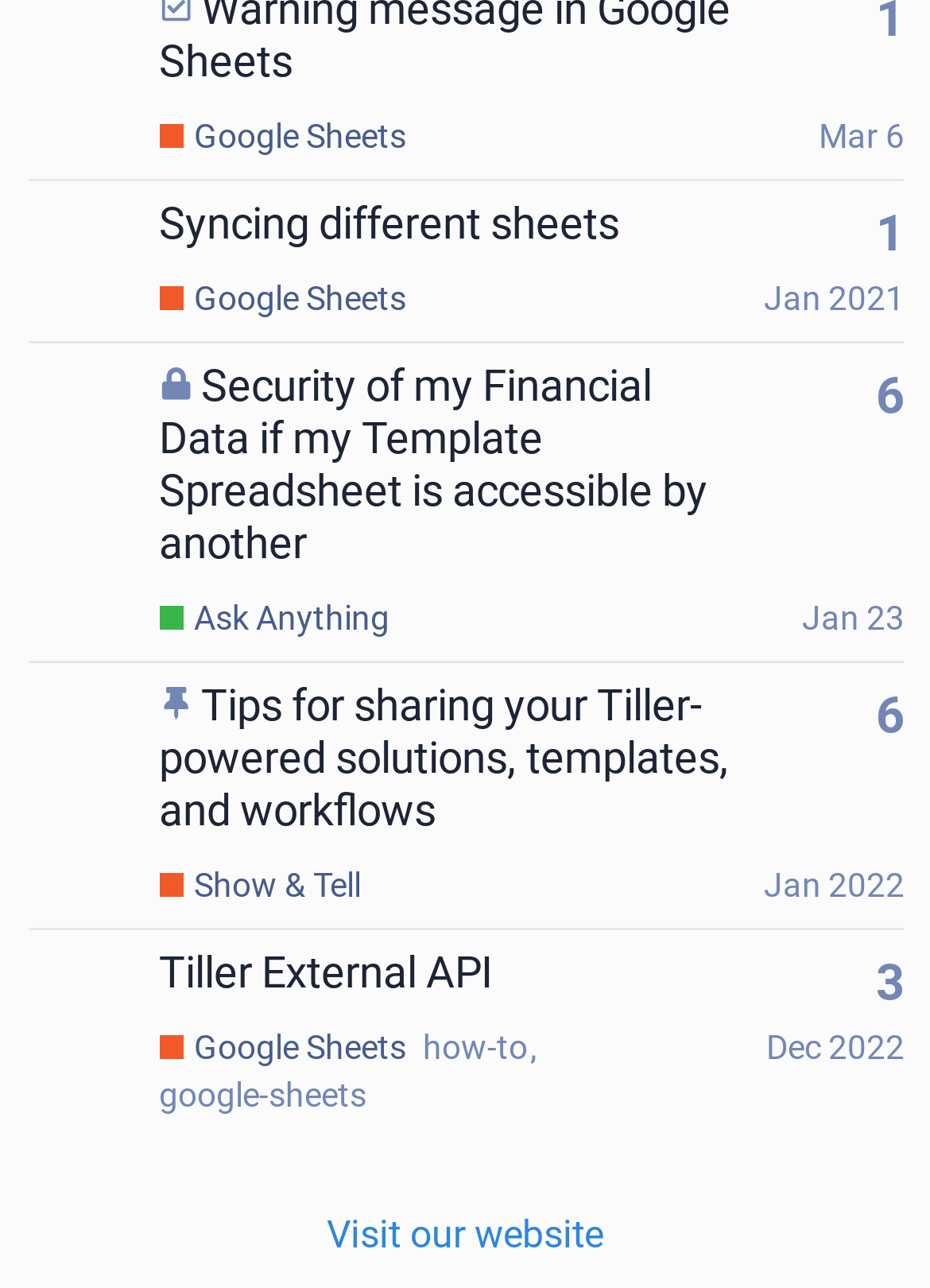Please identify the bounding box coordinates of the area I need to click to accomplish the following instruction: "View Mark.S's profile".

[0.03, 0.012, 0.153, 0.047]